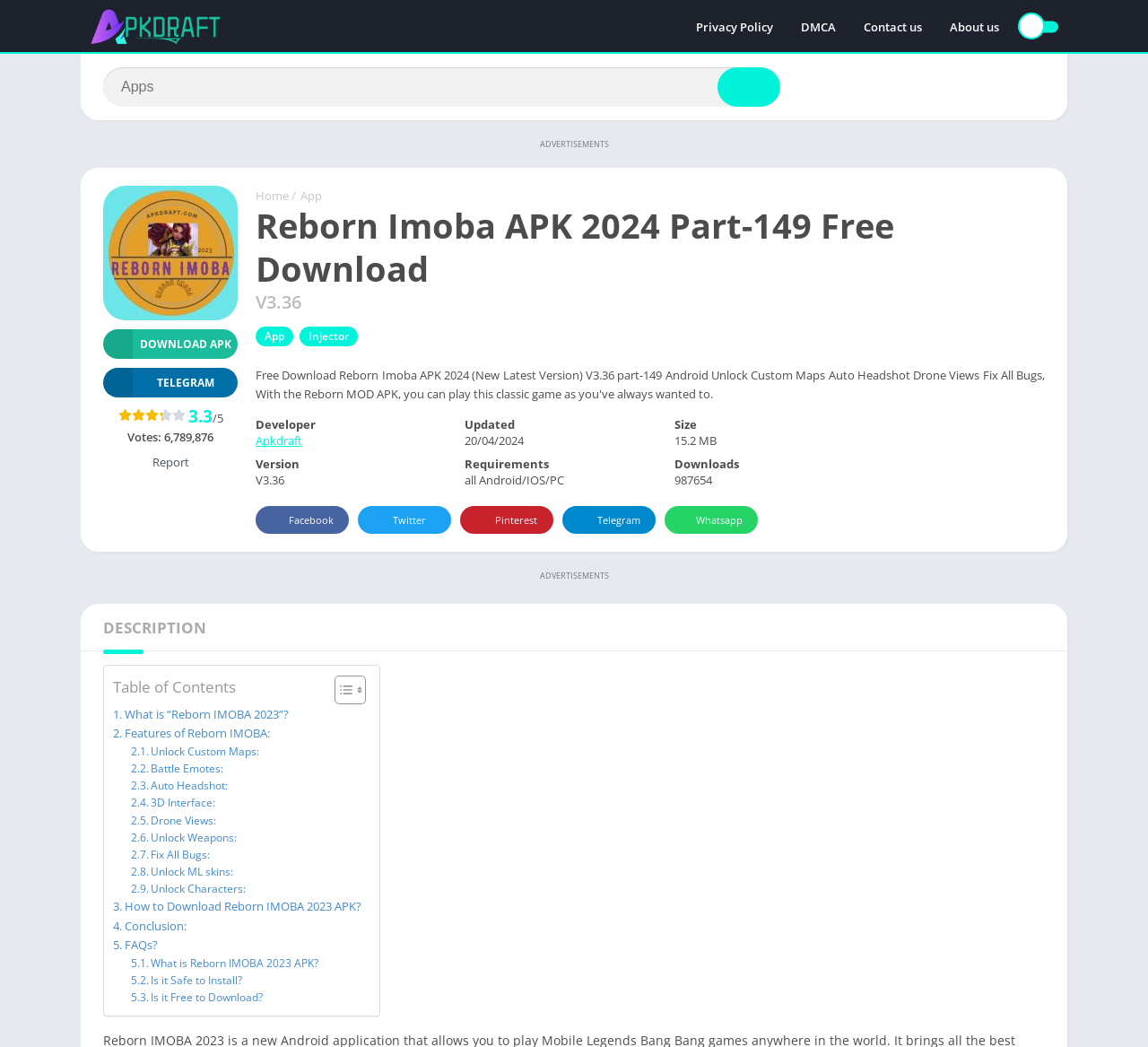Based on the image, please respond to the question with as much detail as possible:
How many votes does Reborn Imoba APK have?

I found the number of votes by looking at the StaticText 'Votes:' and the adjacent StaticText '6,789,876', which indicates the number of votes for Reborn Imoba APK.